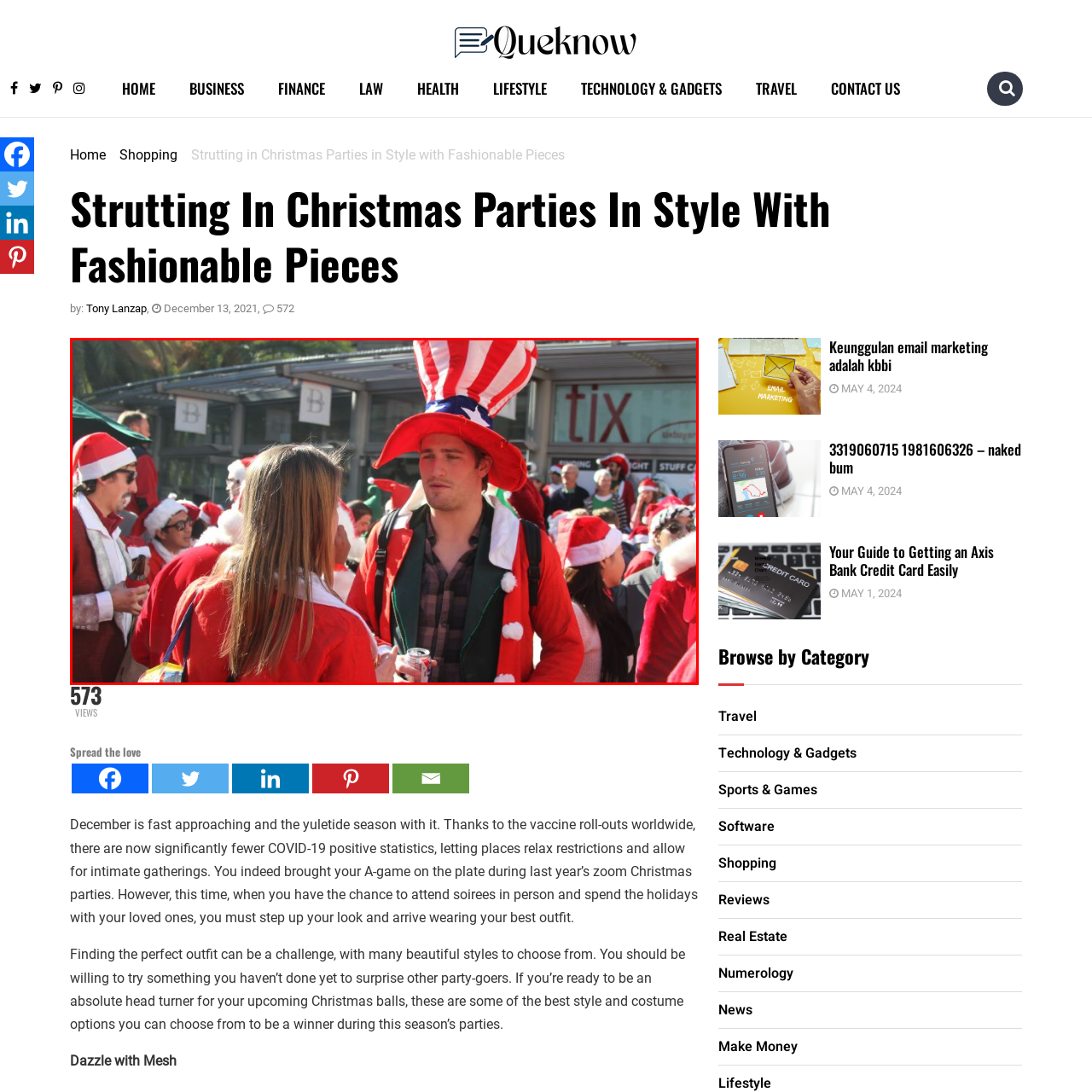Describe in detail the contents of the image highlighted within the red box.

The image captures a lively scene at a Christmas party, where a group of festive individuals is gathered, all dressed in bright red and white holiday attire. In the foreground, two people are engaged in conversation: a man with a large, patriotic hat adorned with red and white stripes and a blue star band, and a woman in a Santa-esque outfit. The woman, who has long hair cascading down her shoulders, appears to be laughing or expressing excitement as she interacts with the man. Surrounding them, other party-goers also don Santa hats and Christmas-themed outfits, contributing to the festive atmosphere. The backdrop hints at a public venue, likely bustling with energy, making it evident that this gathering is a celebration of the holiday spirit.